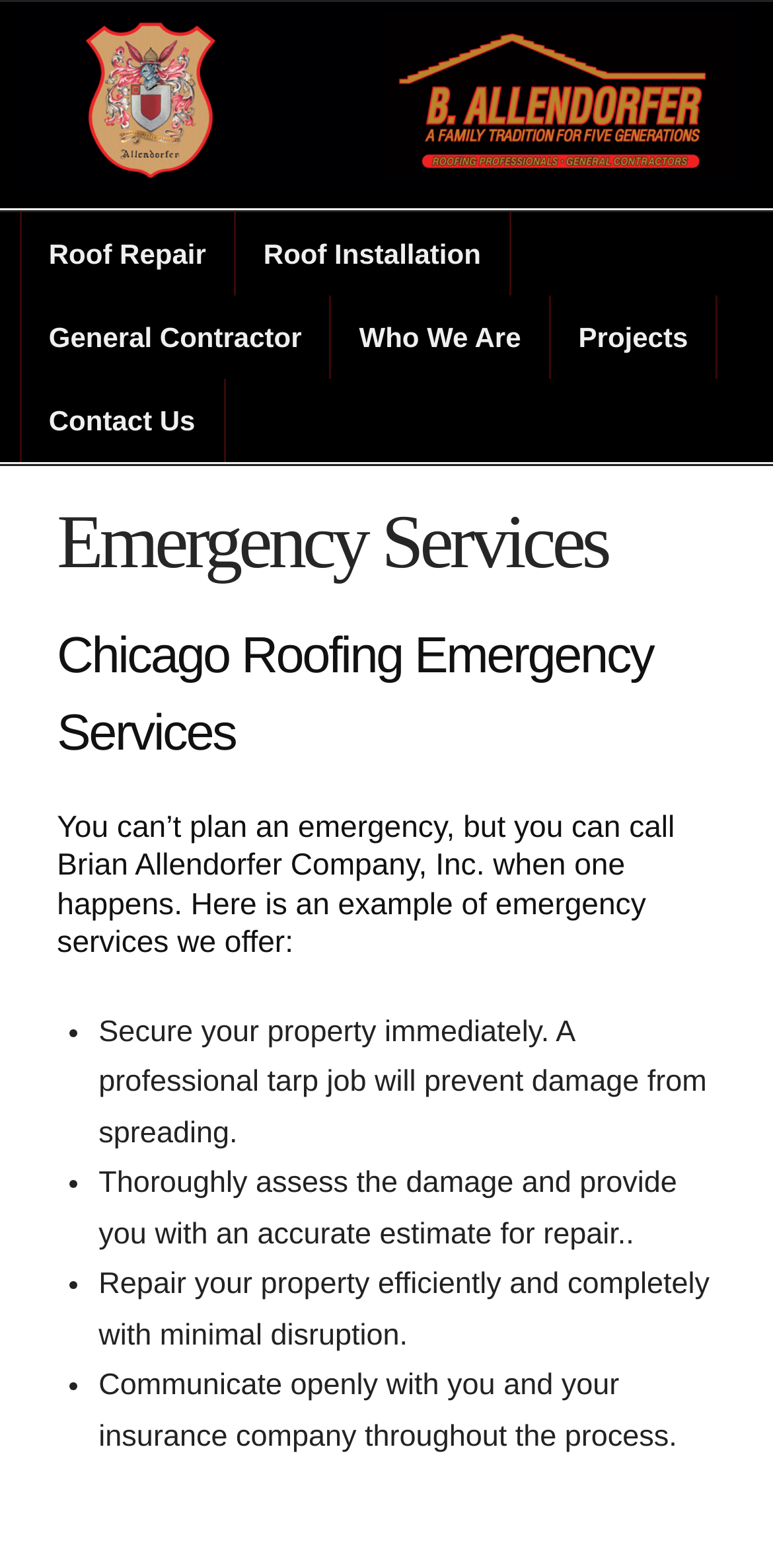Can you find the bounding box coordinates for the UI element given this description: "Roof Installation"? Provide the coordinates as four float numbers between 0 and 1: [left, top, right, bottom].

[0.305, 0.136, 0.661, 0.189]